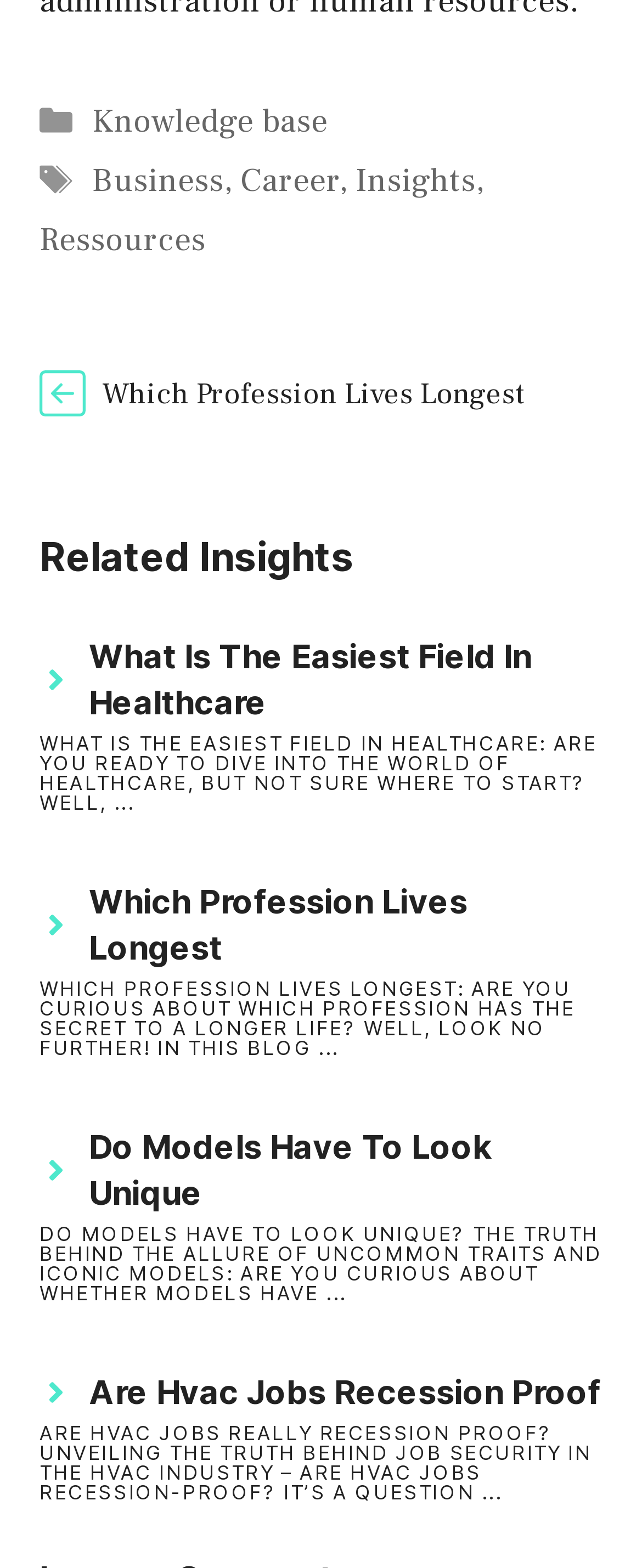Identify the bounding box coordinates for the element that needs to be clicked to fulfill this instruction: "Click on the 'Knowledge base' link". Provide the coordinates in the format of four float numbers between 0 and 1: [left, top, right, bottom].

[0.144, 0.064, 0.51, 0.092]